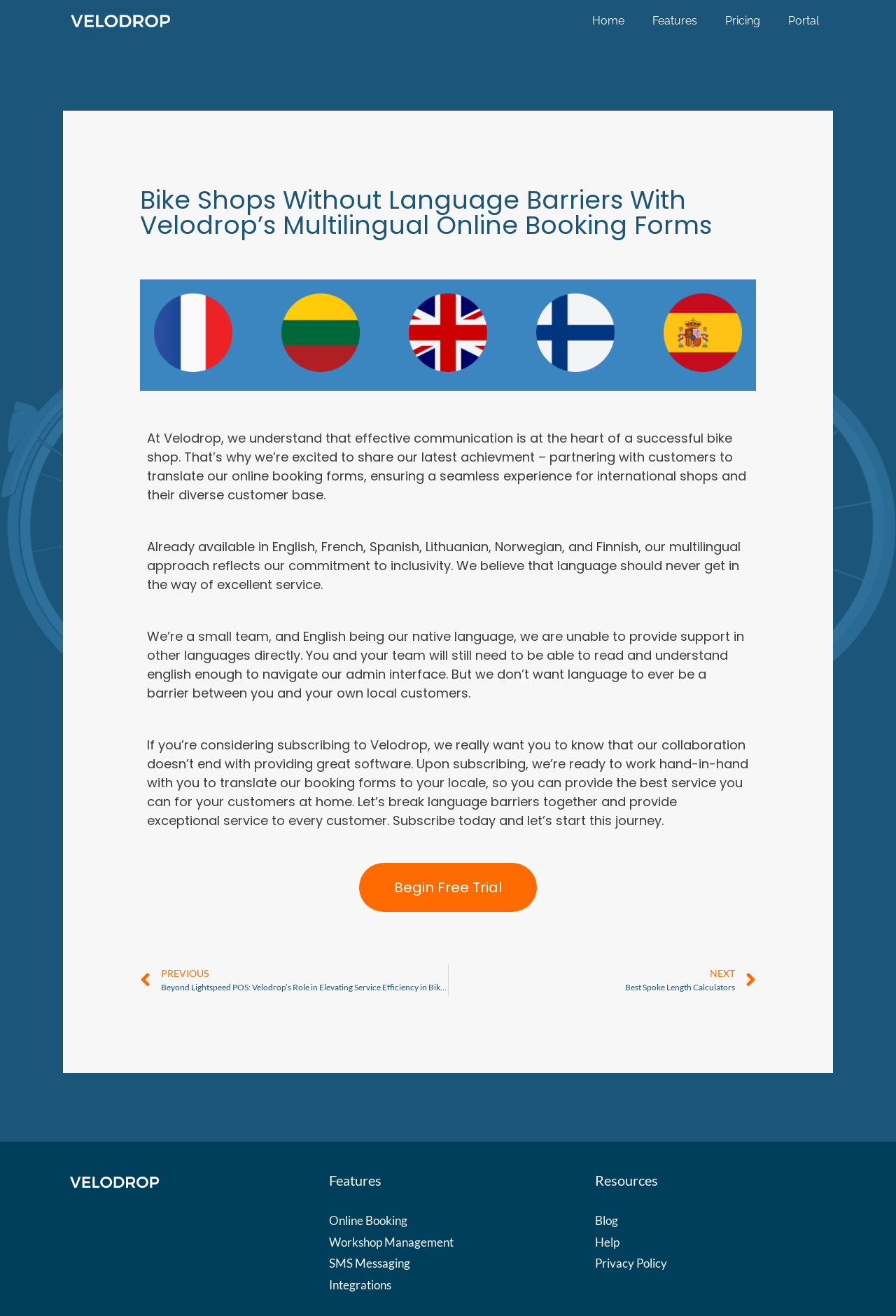Pinpoint the bounding box coordinates of the clickable area needed to execute the instruction: "Click on the 'Begin Free Trial' button". The coordinates should be specified as four float numbers between 0 and 1, i.e., [left, top, right, bottom].

[0.401, 0.656, 0.599, 0.693]